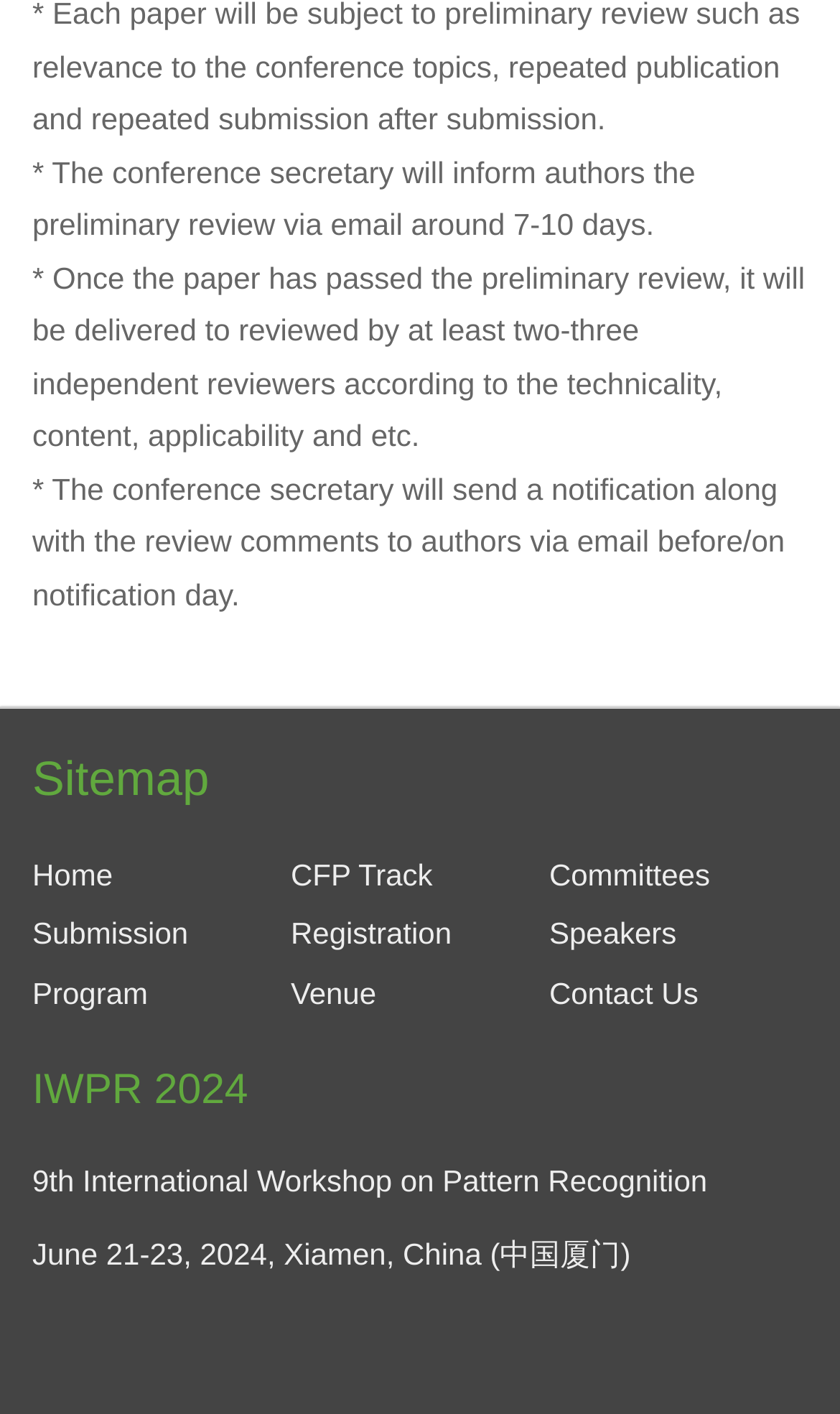Determine the bounding box coordinates for the area that needs to be clicked to fulfill this task: "learn about the conference committees". The coordinates must be given as four float numbers between 0 and 1, i.e., [left, top, right, bottom].

[0.654, 0.606, 0.845, 0.631]